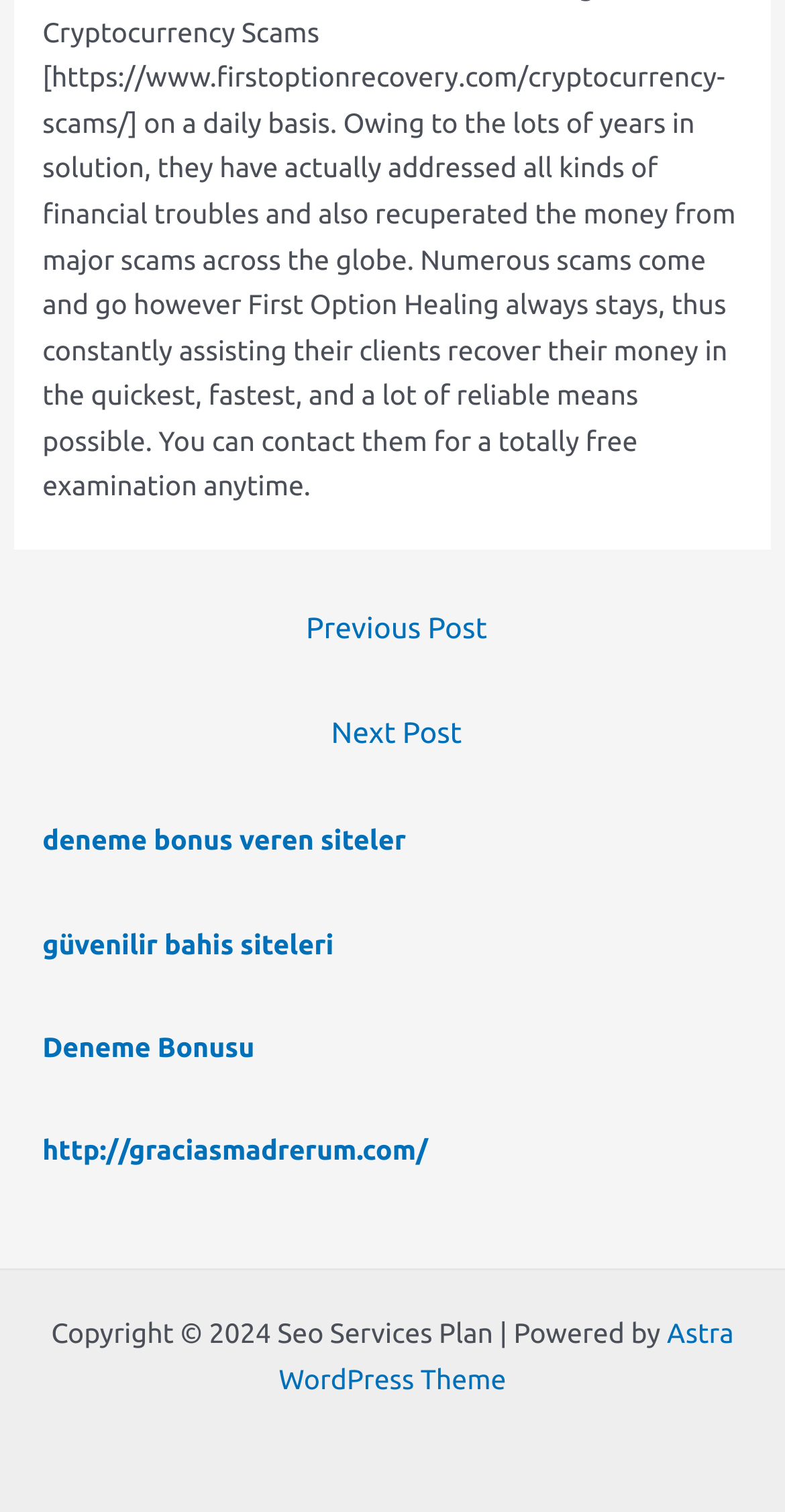Please answer the following question using a single word or phrase: 
What is the theme of the webpage?

Astra WordPress Theme